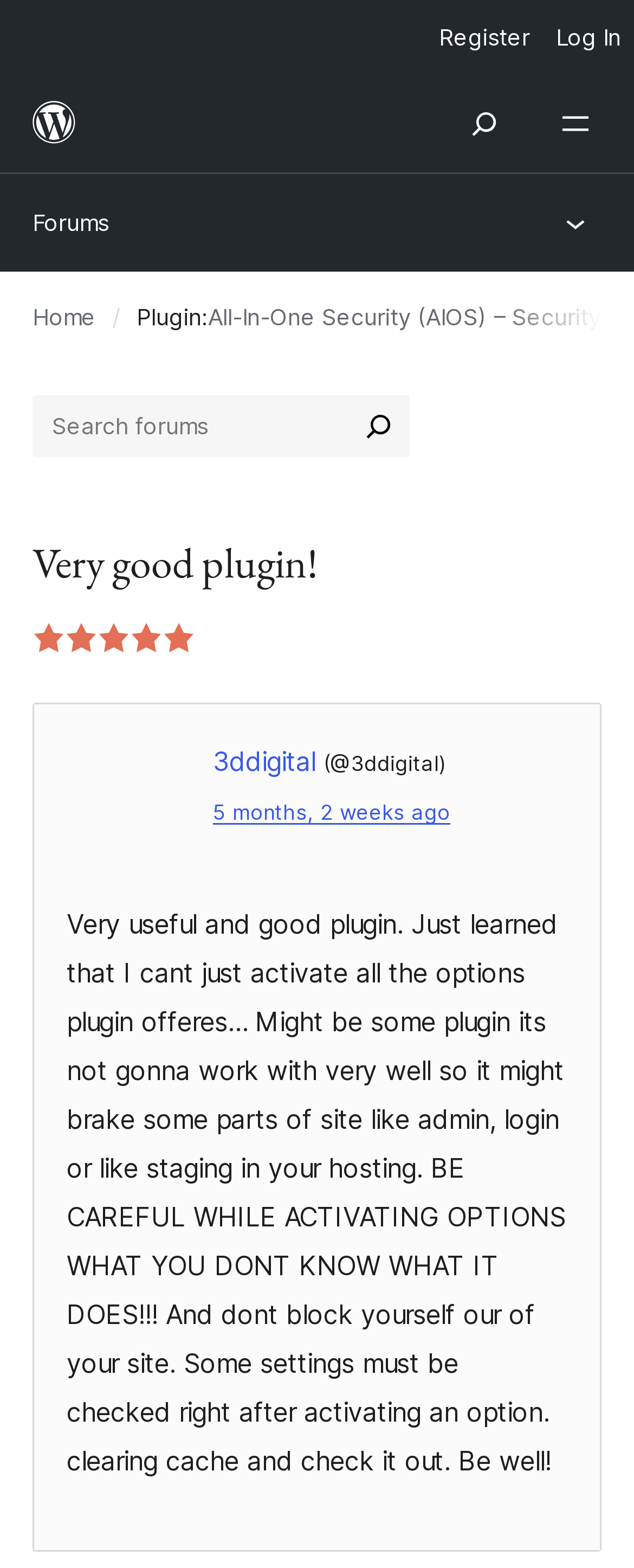Locate the bounding box coordinates for the element described below: "Search forums". The coordinates must be four float values between 0 and 1, formatted as [left, top, right, bottom].

[0.549, 0.252, 0.646, 0.292]